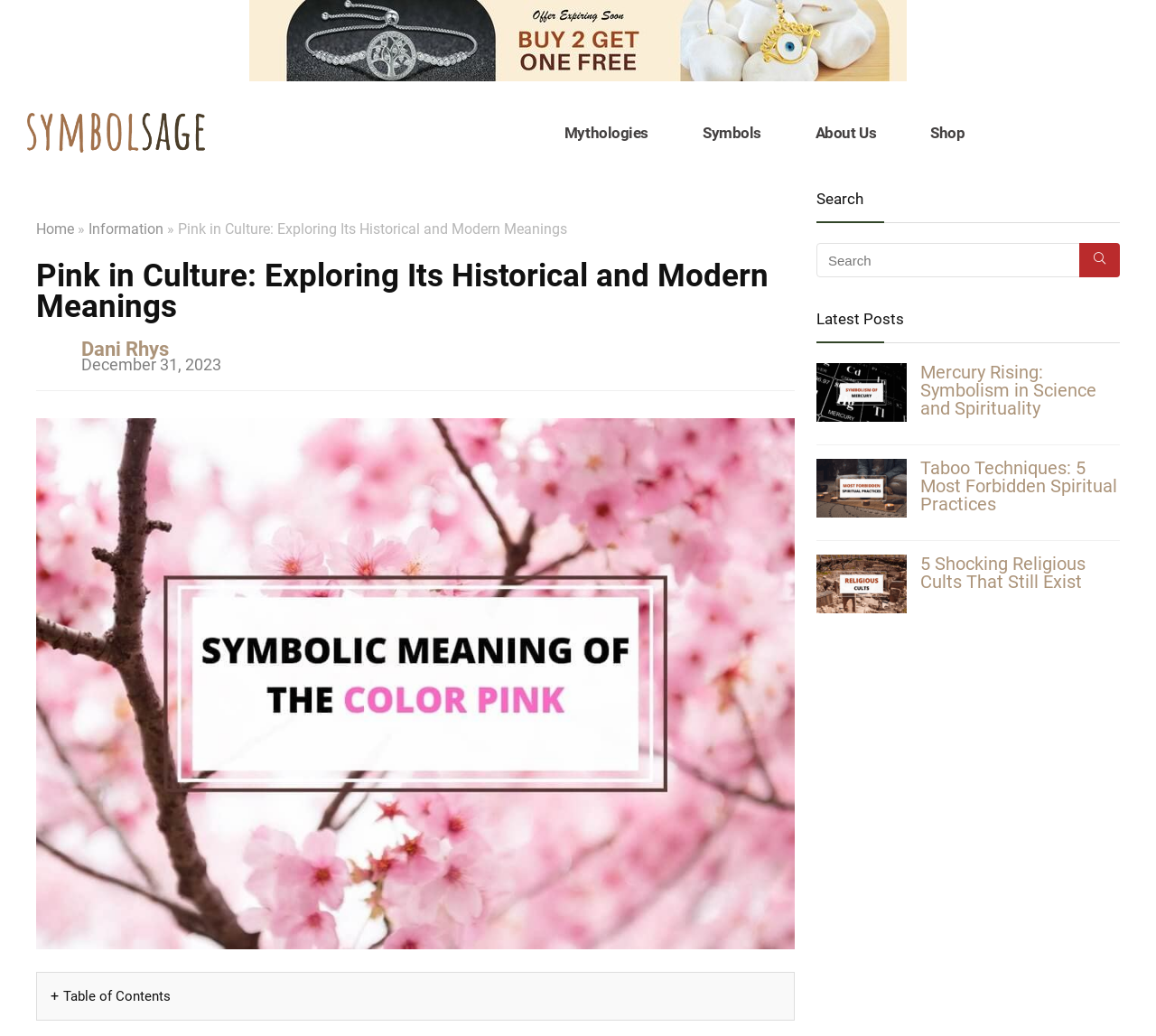Identify and extract the heading text of the webpage.

Pink in Culture: Exploring Its Historical and Modern Meanings